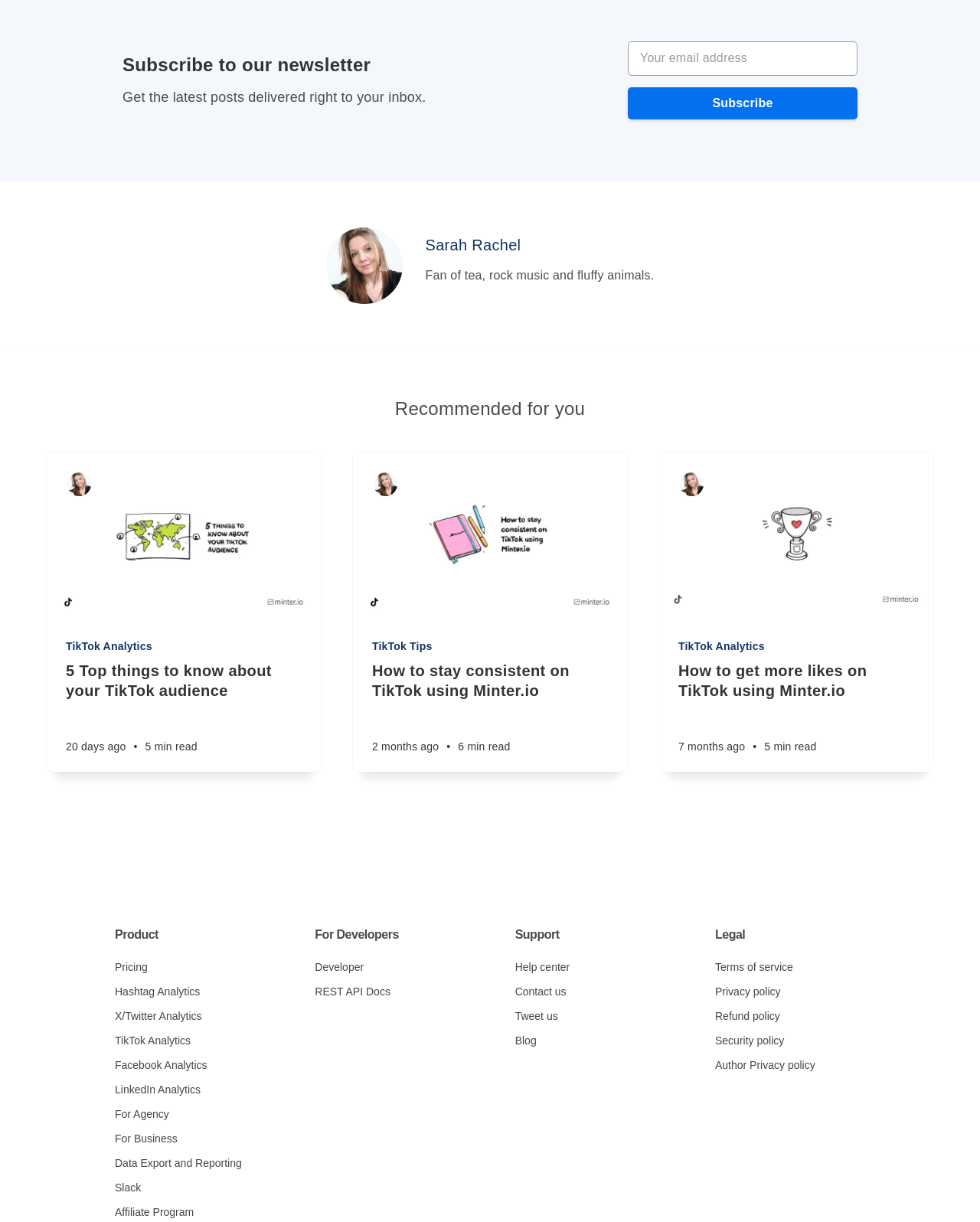Examine the screenshot and answer the question in as much detail as possible: What type of support is available to users?

The 'Support' section contains links to the 'Help center' and 'Contact us', which suggests that users can access support resources and contact the support team for assistance.